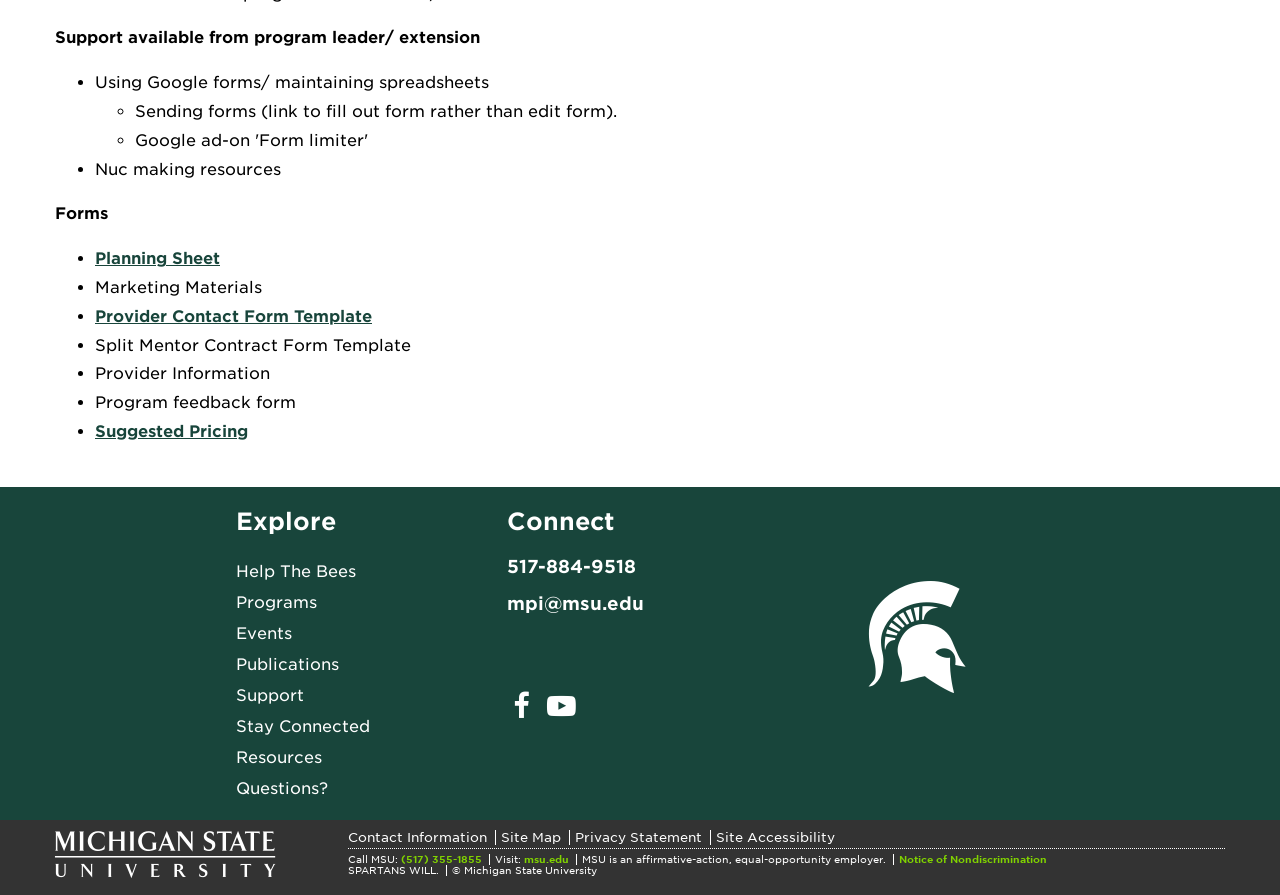Provide the bounding box coordinates of the UI element this sentence describes: "MSU WordmarkMSU Wordmark".

[0.043, 0.927, 0.216, 0.989]